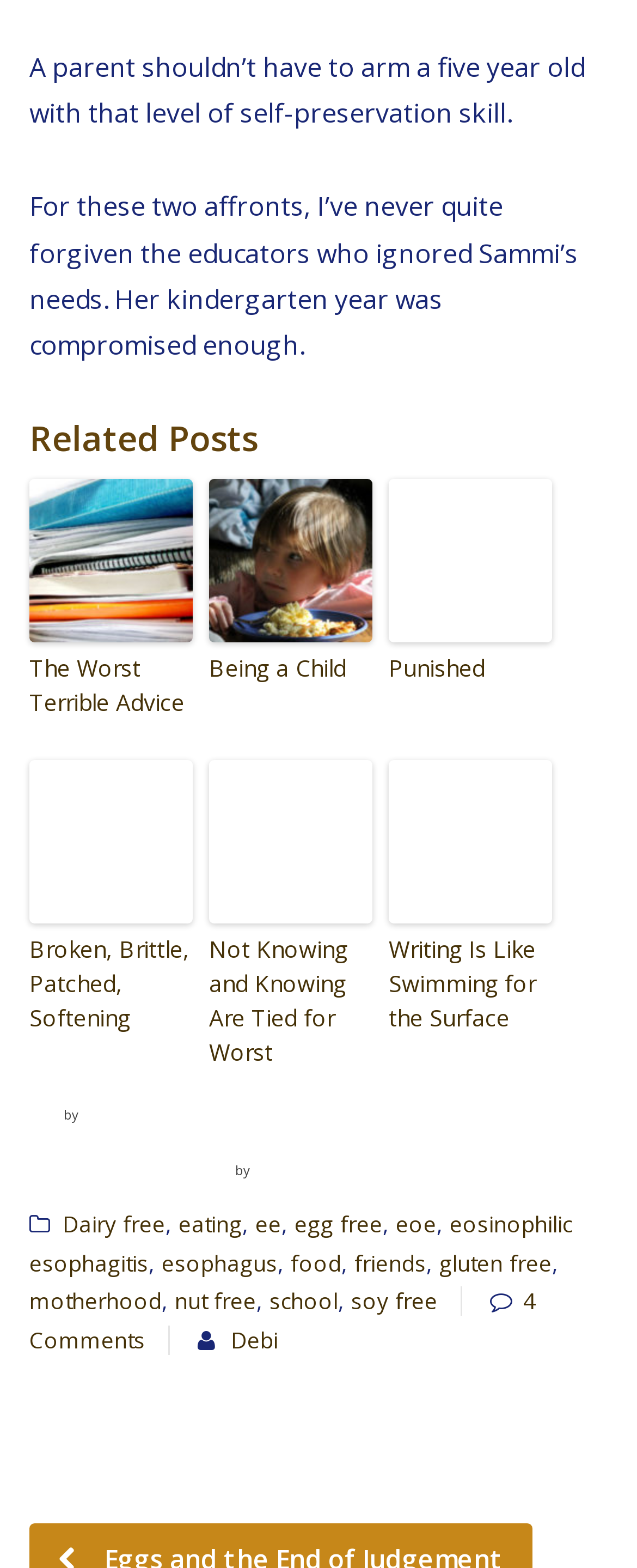What is the number of comments on the current post?
Look at the image and provide a short answer using one word or a phrase.

4